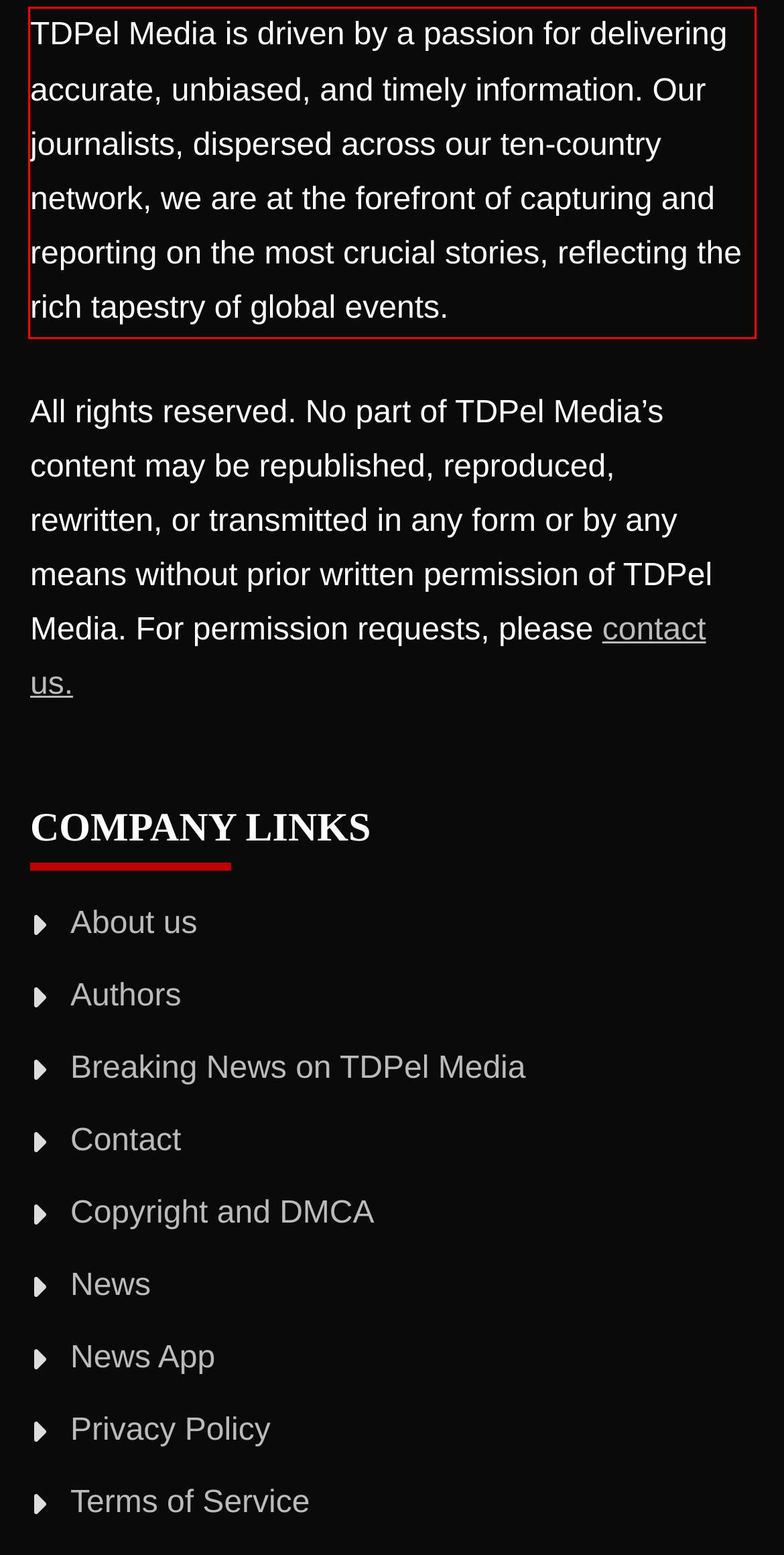Please look at the webpage screenshot and extract the text enclosed by the red bounding box.

TDPel Media is driven by a passion for delivering accurate, unbiased, and timely information. Our journalists, dispersed across our ten-country network, we are at the forefront of capturing and reporting on the most crucial stories, reflecting the rich tapestry of global events.